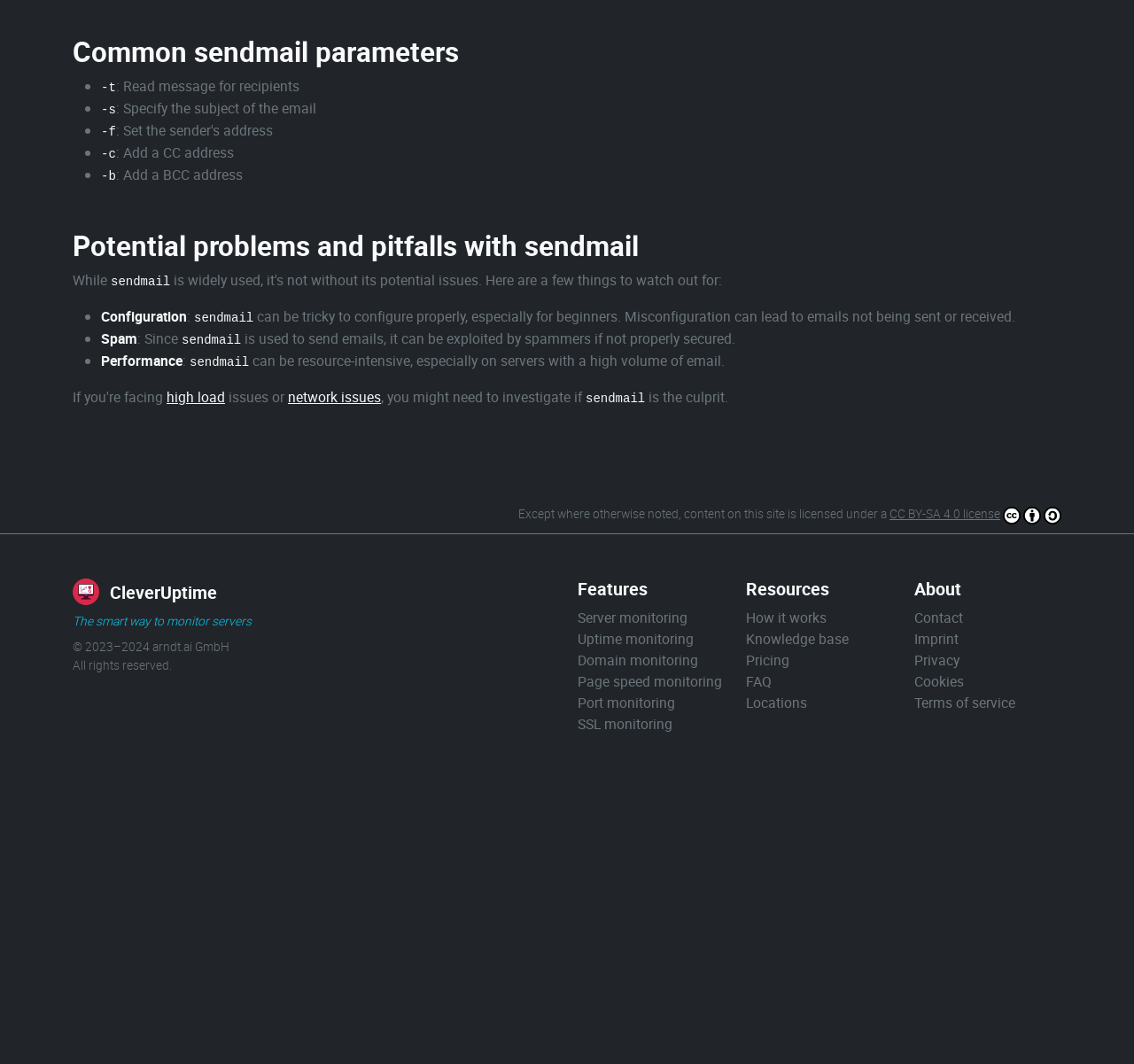Please determine the bounding box coordinates of the section I need to click to accomplish this instruction: "Show mailing list".

None